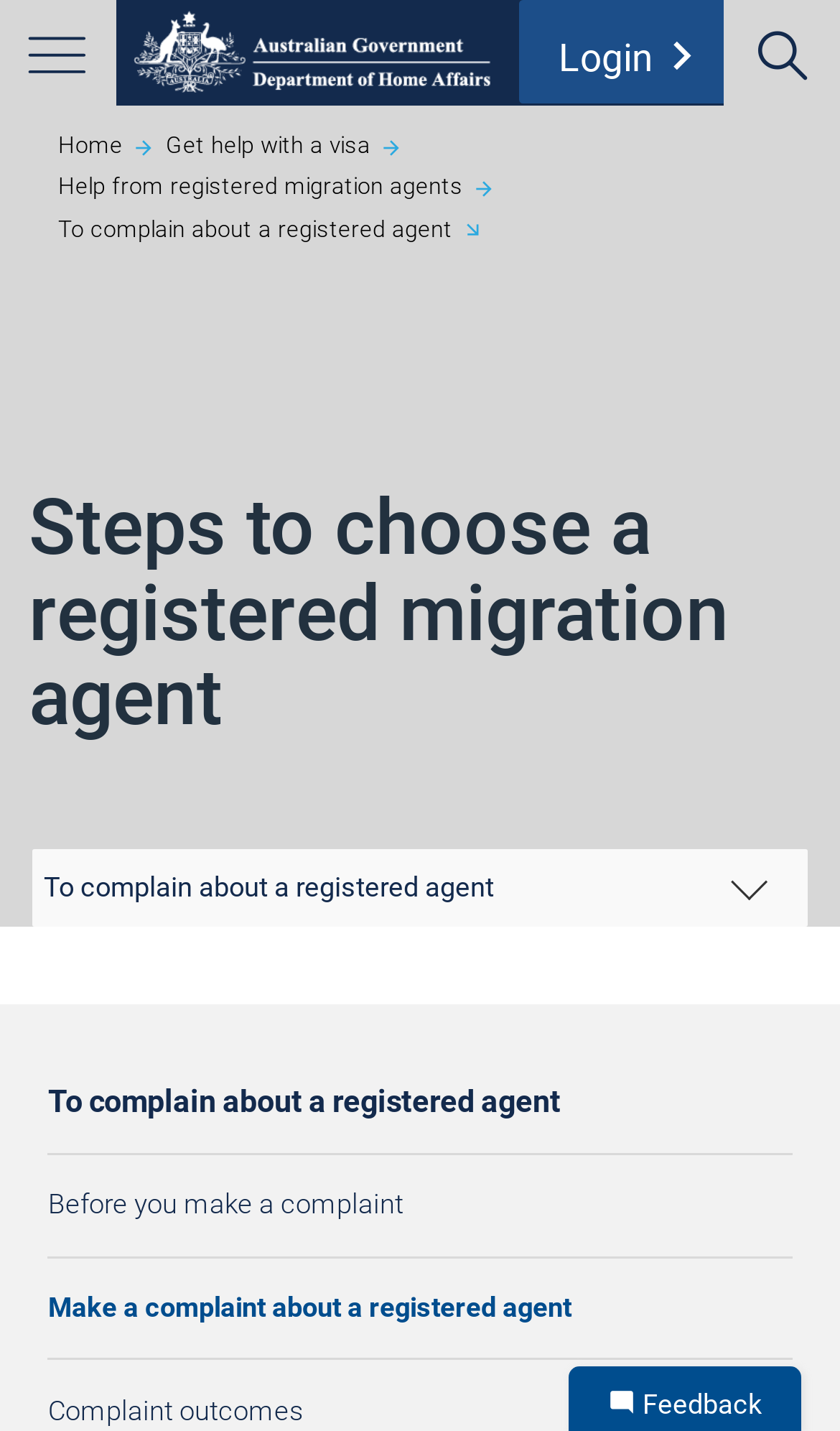Can you find and provide the main heading text of this webpage?

Steps to choose a registered migration agent